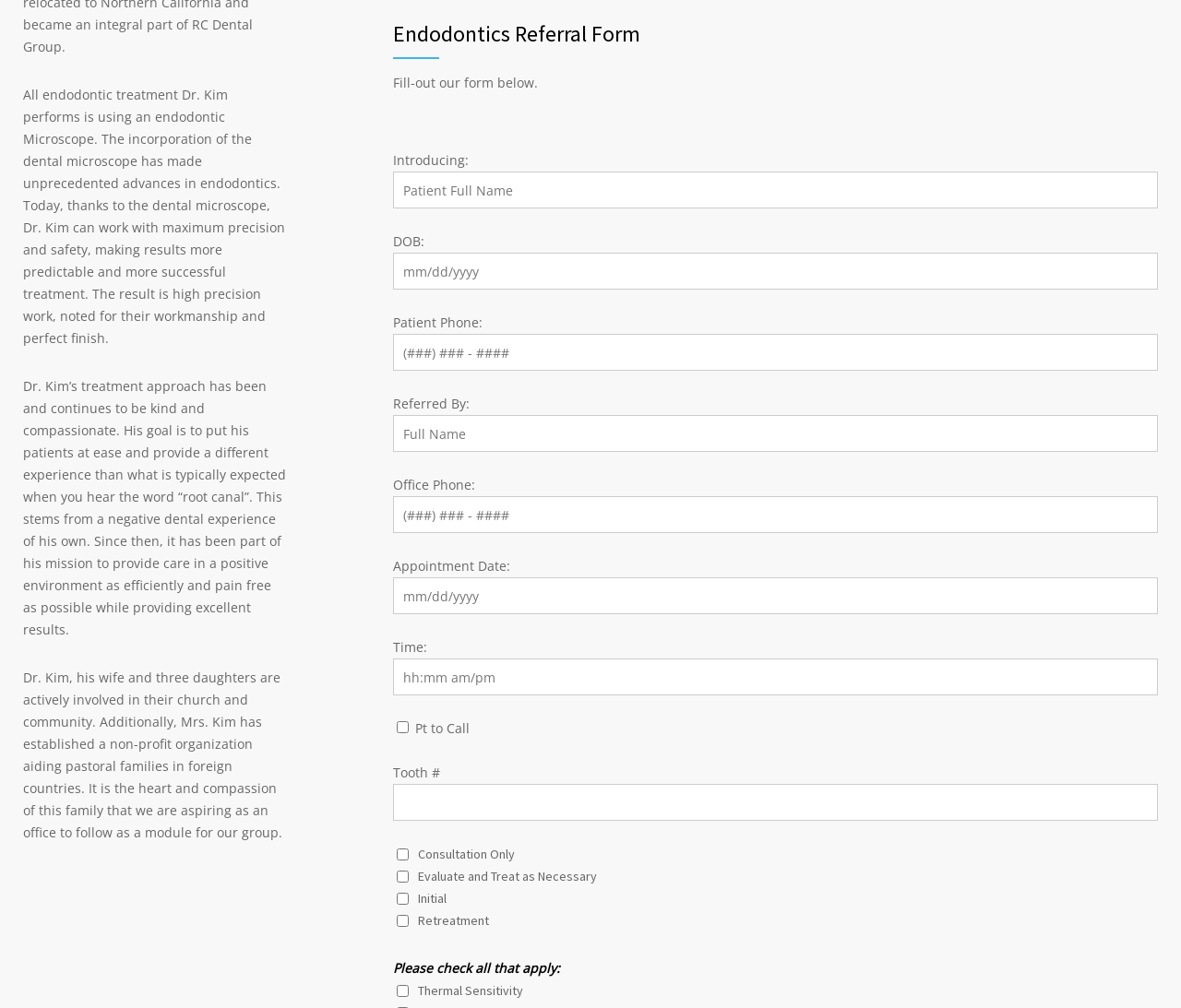Provide a one-word or short-phrase answer to the question:
What is the non-profit organization established by Mrs. Kim for?

Aiding pastoral families